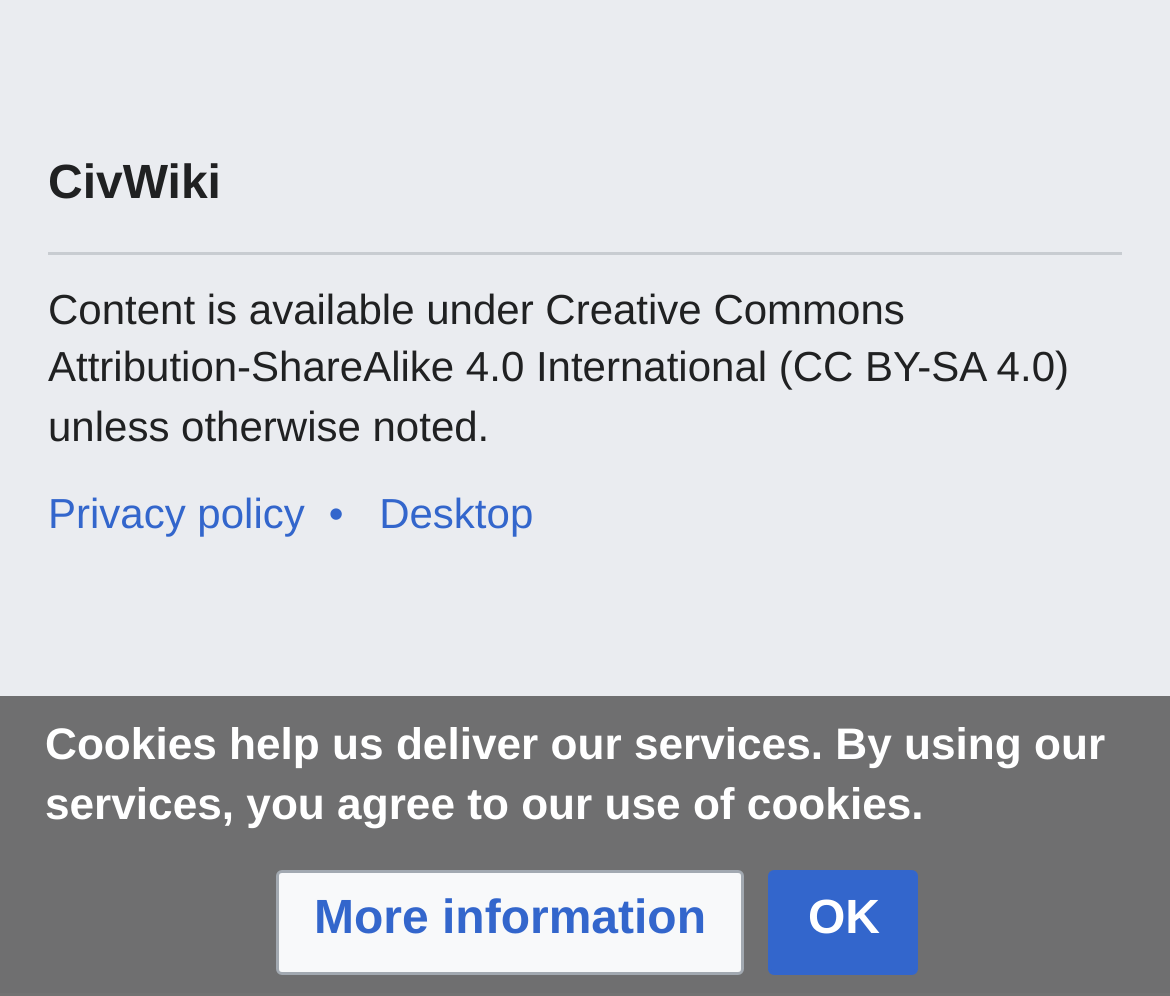Given the element description, predict the bounding box coordinates in the format (top-left x, top-left y, bottom-right x, bottom-right y), using floating point numbers between 0 and 1: Privacy policy

[0.041, 0.49, 0.26, 0.538]